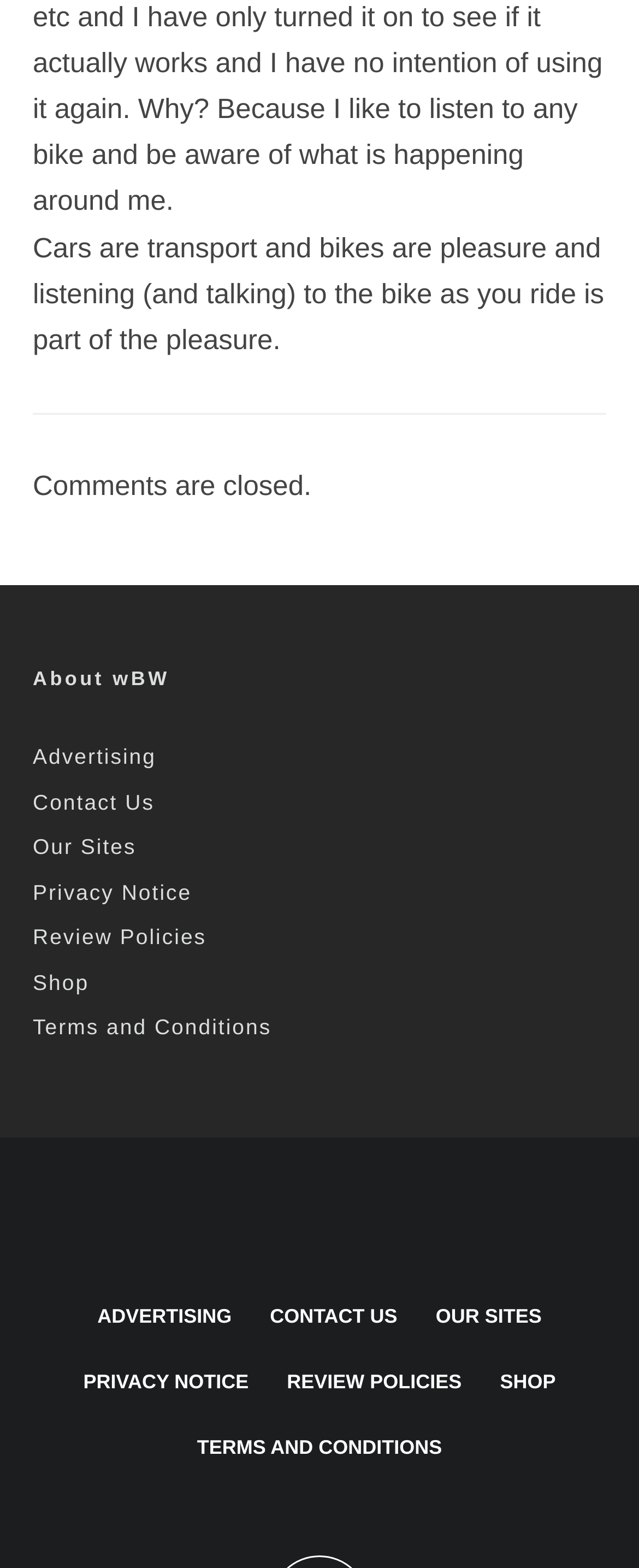How many sections are there in the webpage? From the image, respond with a single word or brief phrase.

2